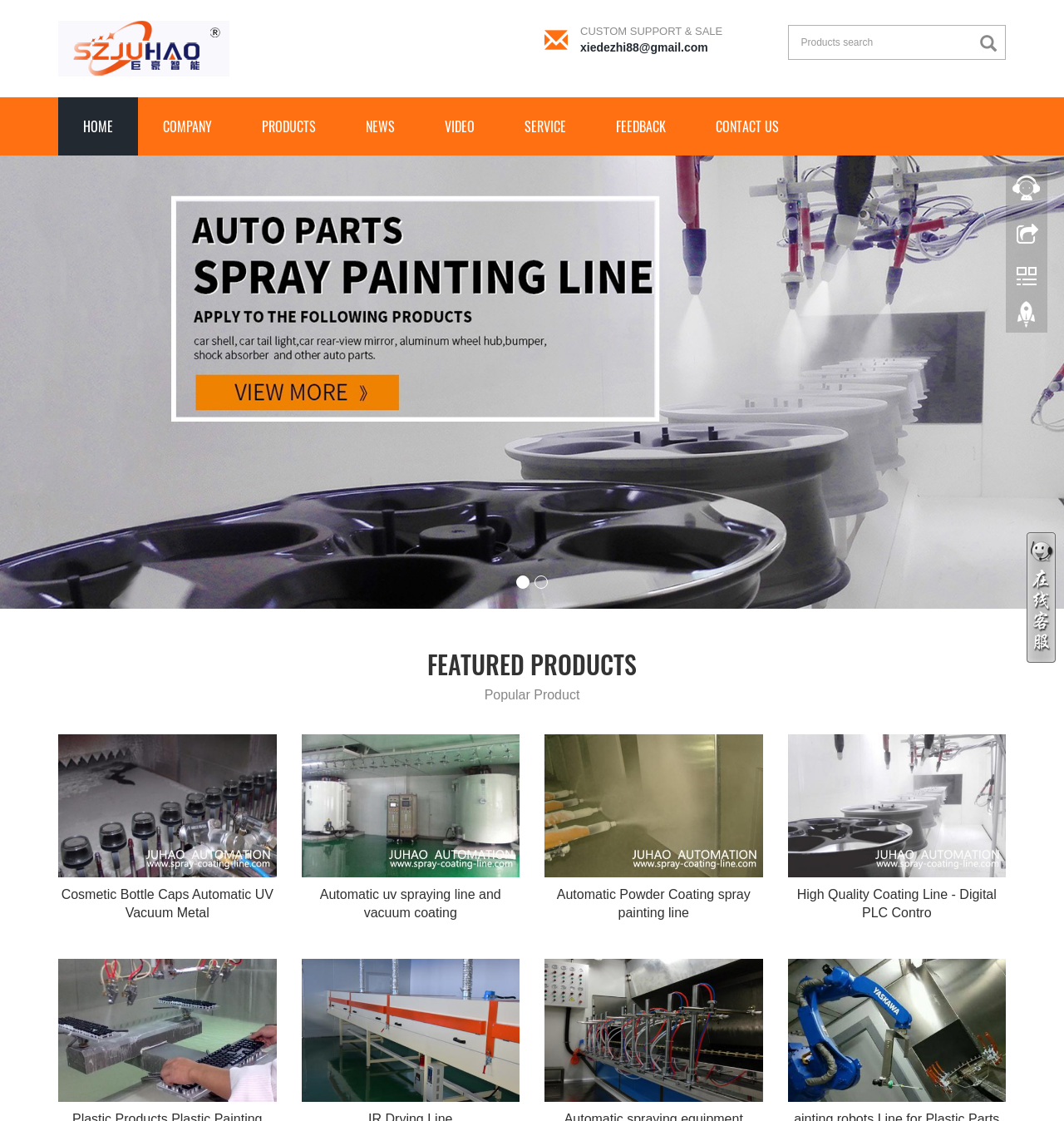Could you specify the bounding box coordinates for the clickable section to complete the following instruction: "View featured products"?

[0.043, 0.58, 0.957, 0.605]